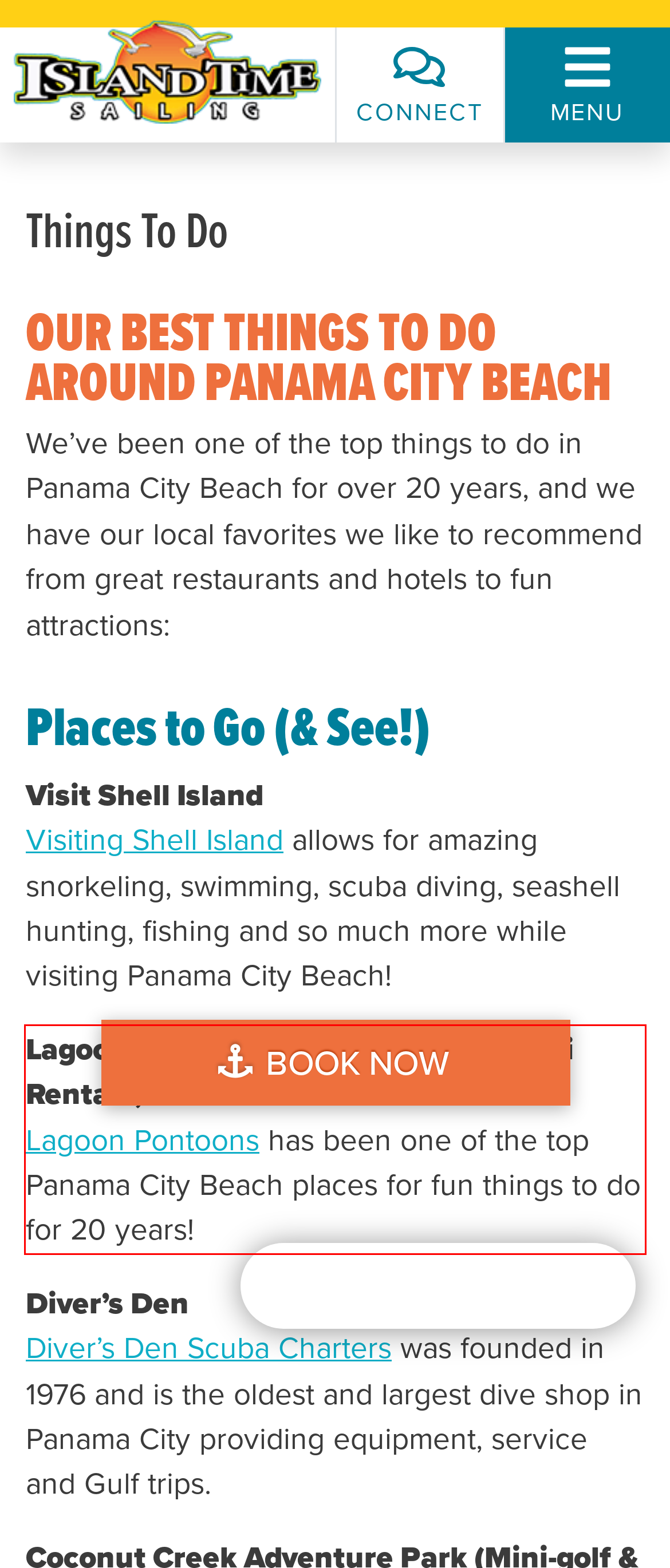Please perform OCR on the UI element surrounded by the red bounding box in the given webpage screenshot and extract its text content.

Lagoon Pontoons Boat Rentals, Jet Ski Rentals, & Tours Lagoon Pontoons has been one of the top Panama City Beach places for fun things to do for 20 years!